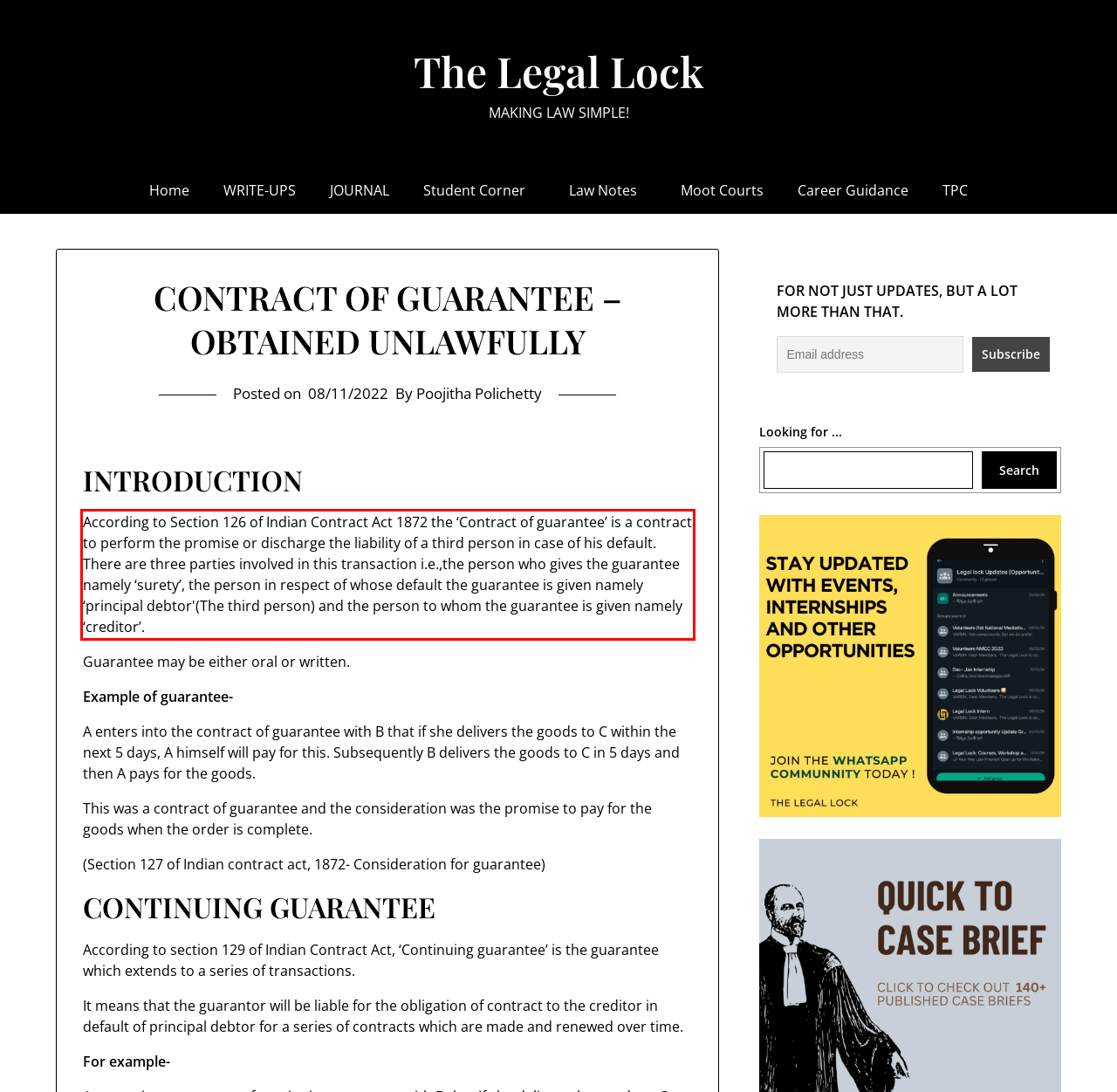Please use OCR to extract the text content from the red bounding box in the provided webpage screenshot.

According to Section 126 of Indian Contract Act 1872 the ‘Contract of guarantee’ is a contract to perform the promise or discharge the liability of a third person in case of his default. There are three parties involved in this transaction i.e.,the person who gives the guarantee namely ‘surety’, the person in respect of whose default the guarantee is given namely ‘principal debtor'(The third person) and the person to whom the guarantee is given namely ‘creditor’.